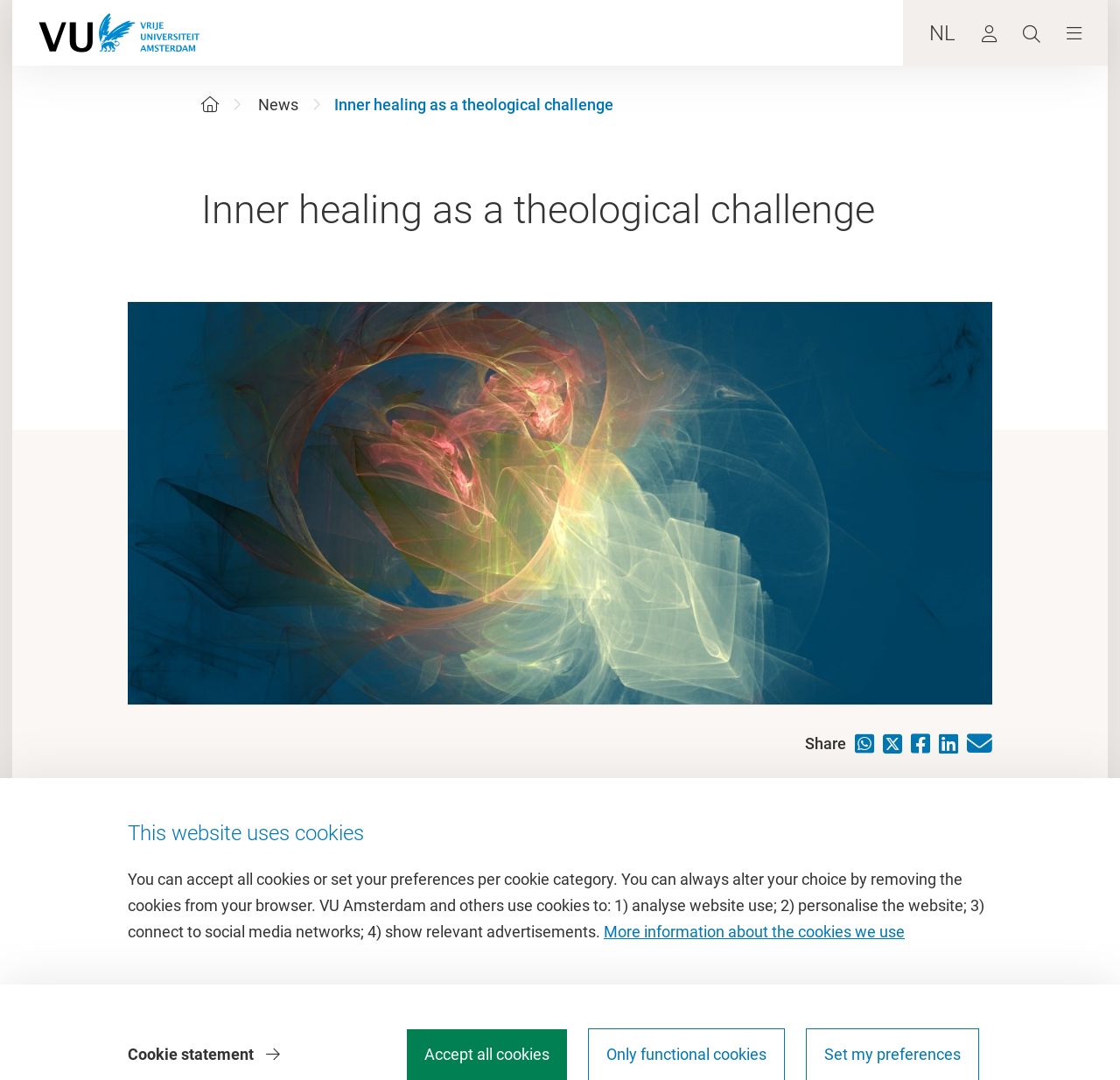Pinpoint the bounding box coordinates for the area that should be clicked to perform the following instruction: "View the profile".

[0.877, 0.018, 0.89, 0.043]